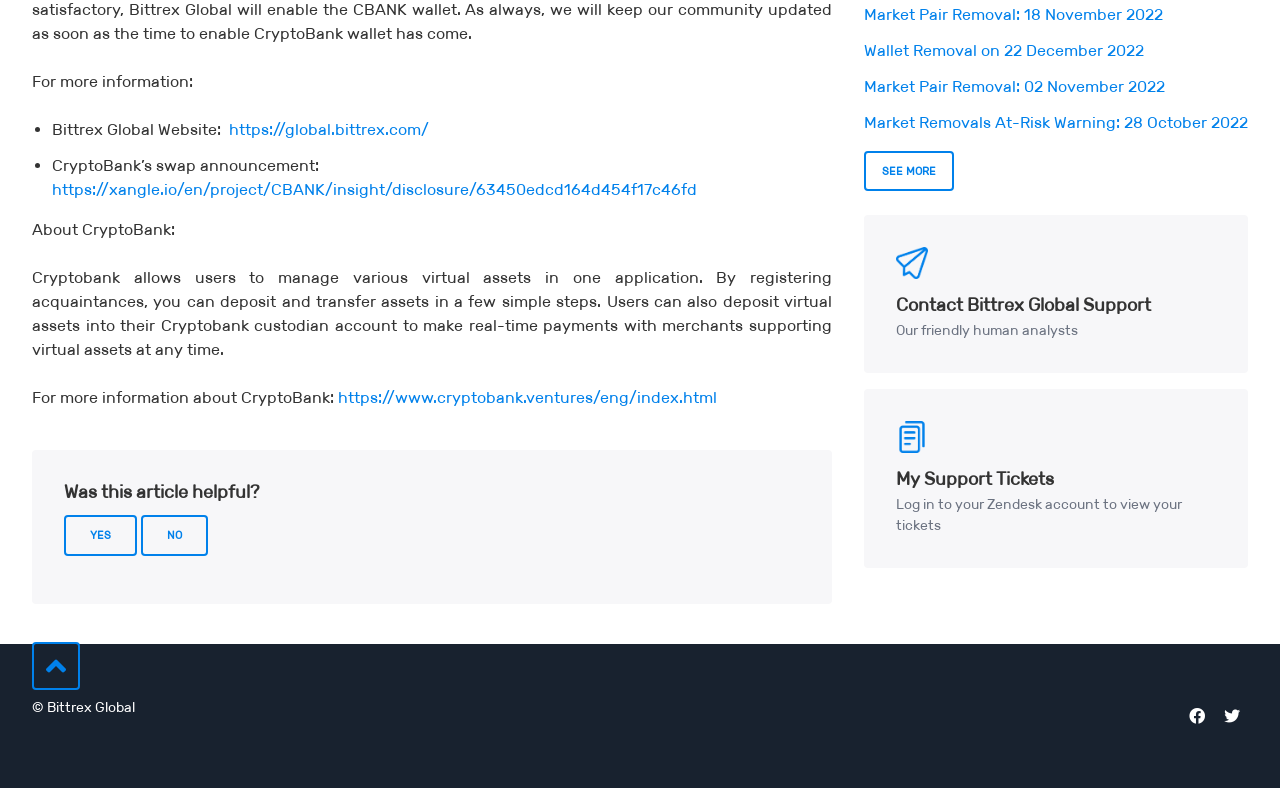Identify the bounding box coordinates for the UI element described as: "Return to top". The coordinates should be provided as four floats between 0 and 1: [left, top, right, bottom].

[0.025, 0.815, 0.062, 0.876]